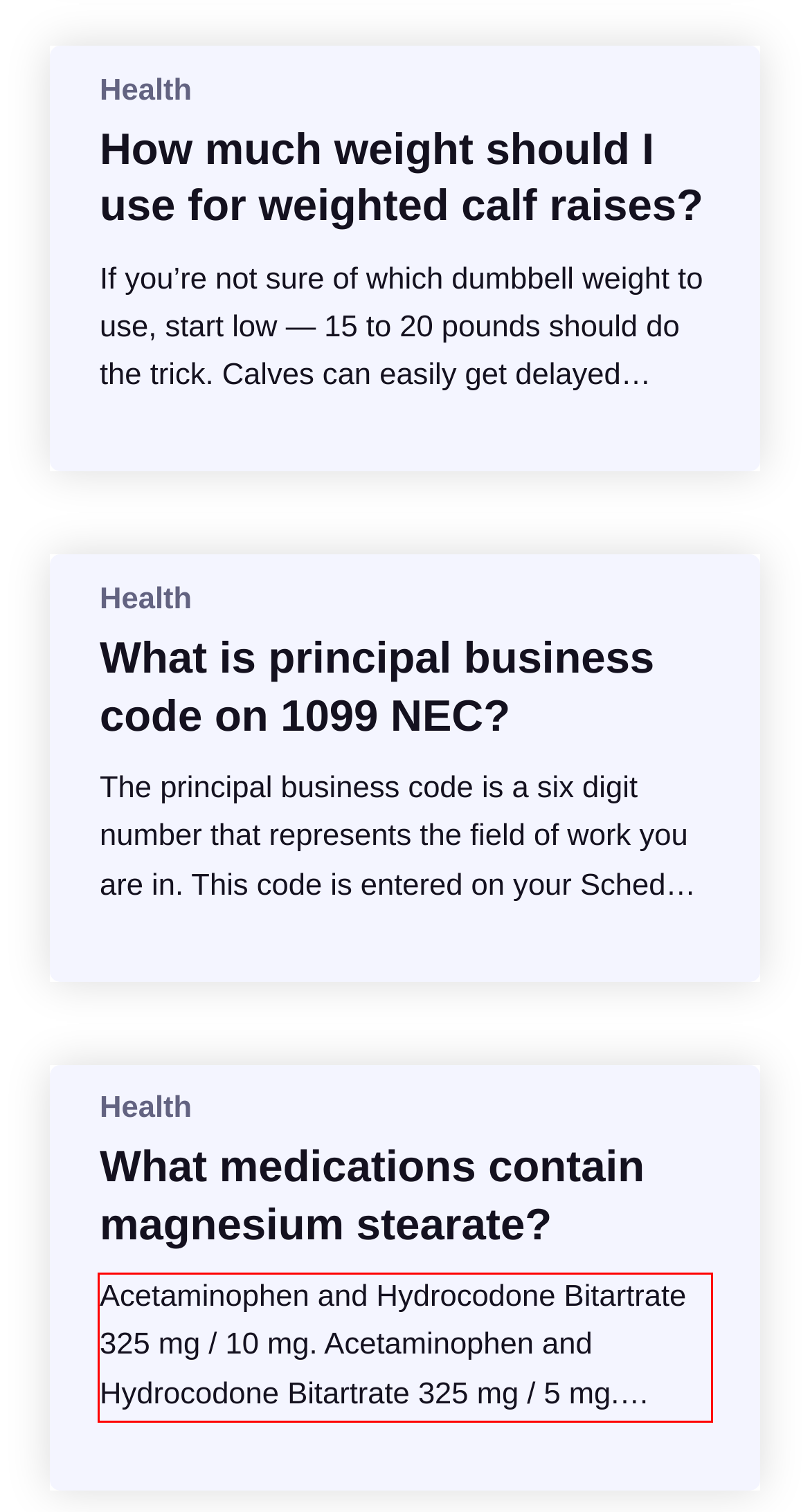Please identify and extract the text content from the UI element encased in a red bounding box on the provided webpage screenshot.

Acetaminophen and Hydrocodone Bitartrate 325 mg / 10 mg. Acetaminophen and Hydrocodone Bitartrate 325 mg / 5 mg. Acetaminophen and Hydrocodone Bitartrate 325 mg / 7.5 mg. Acetaminophen and Hydrocodone Bitartrate 325 mg / 10 mg. Acetaminophen and Oxycodone Hydrochloride 325 mg / 10 mg. What is magnesium stearate good for? Magnesium stearate is the…